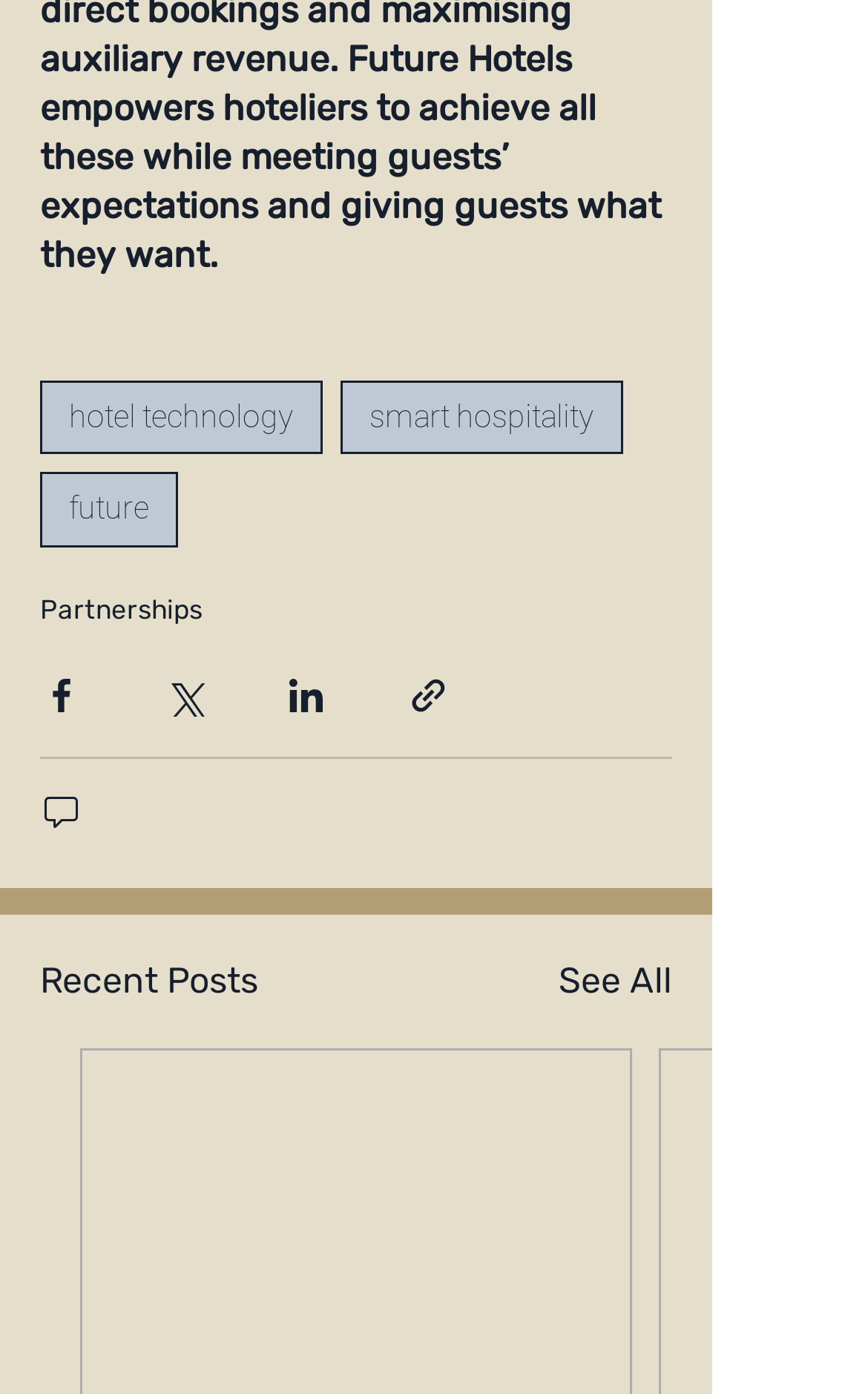What is the purpose of the 'Recent Posts' section?
Please provide a detailed answer to the question.

The 'Recent Posts' section has a heading and a 'See All' link, indicating that it is meant to display a list of recent posts. The presence of a 'See All' link suggests that there are more posts available beyond what is currently displayed.